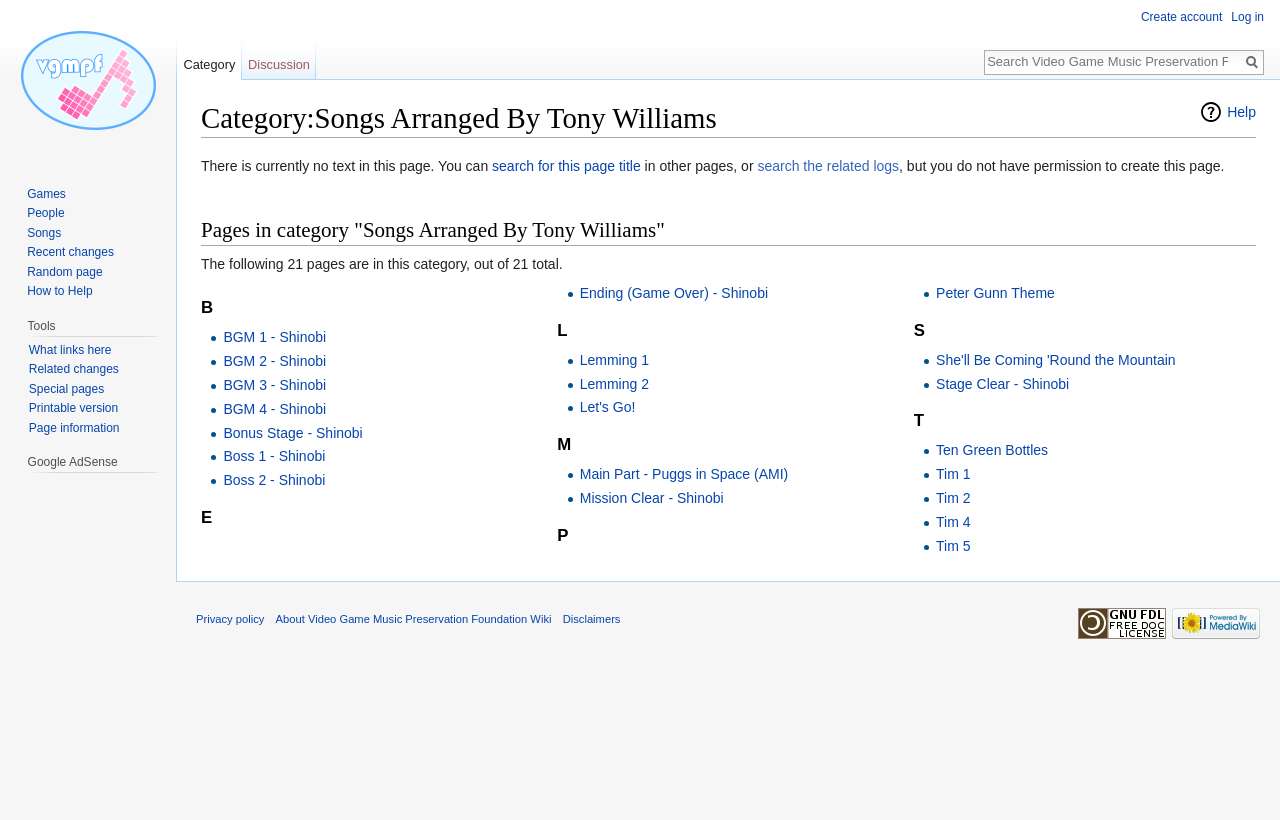What is the purpose of the 'Search' box?
Please provide a detailed answer to the question.

I looked at the 'Search' box and its associated elements, including the heading 'Search' and the button 'Go'. It appears that the purpose of the 'Search' box is to allow users to search the website for specific content.